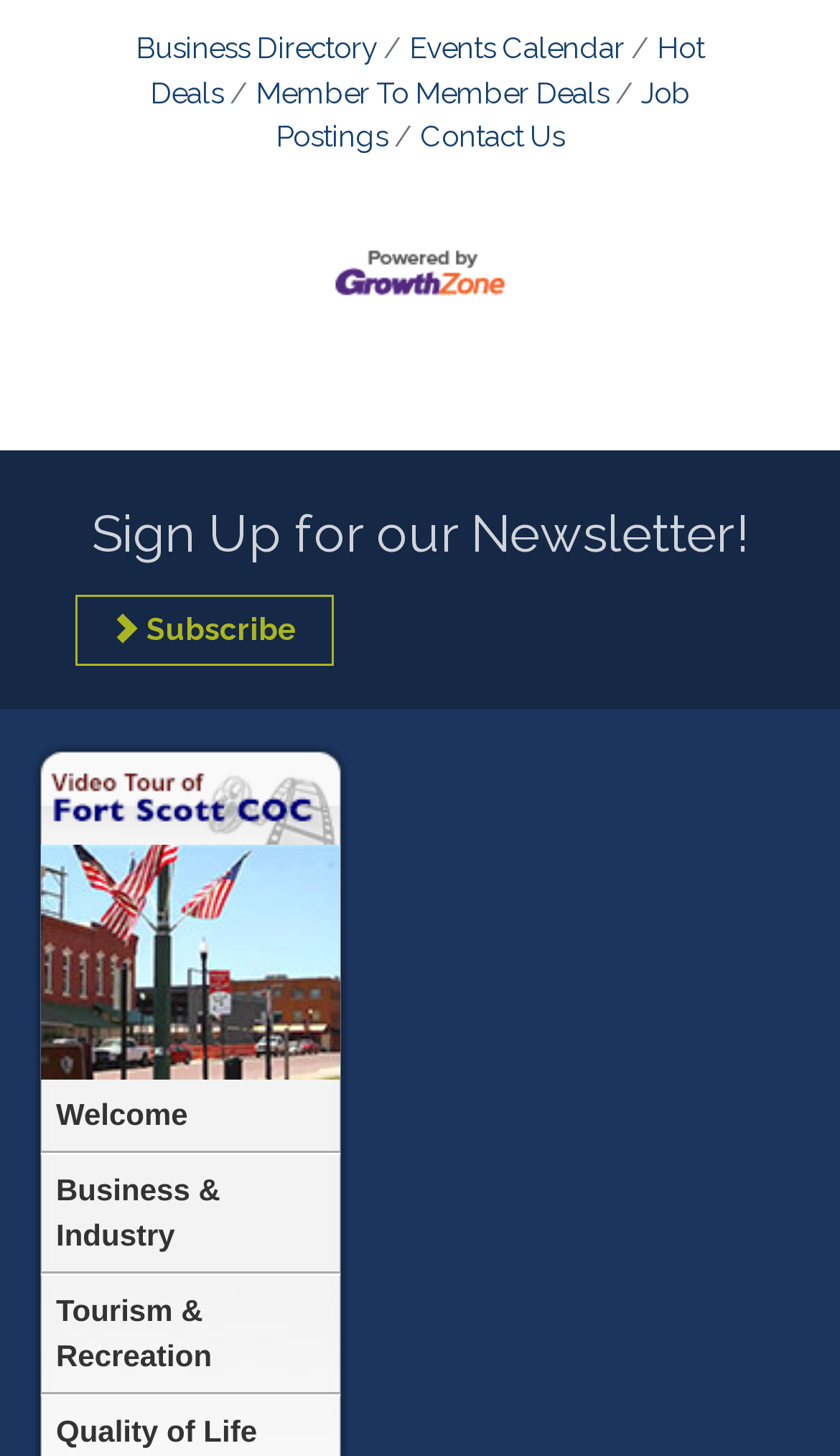Can you identify the bounding box coordinates of the clickable region needed to carry out this instruction: 'Contact Us'? The coordinates should be four float numbers within the range of 0 to 1, stated as [left, top, right, bottom].

[0.469, 0.082, 0.672, 0.105]